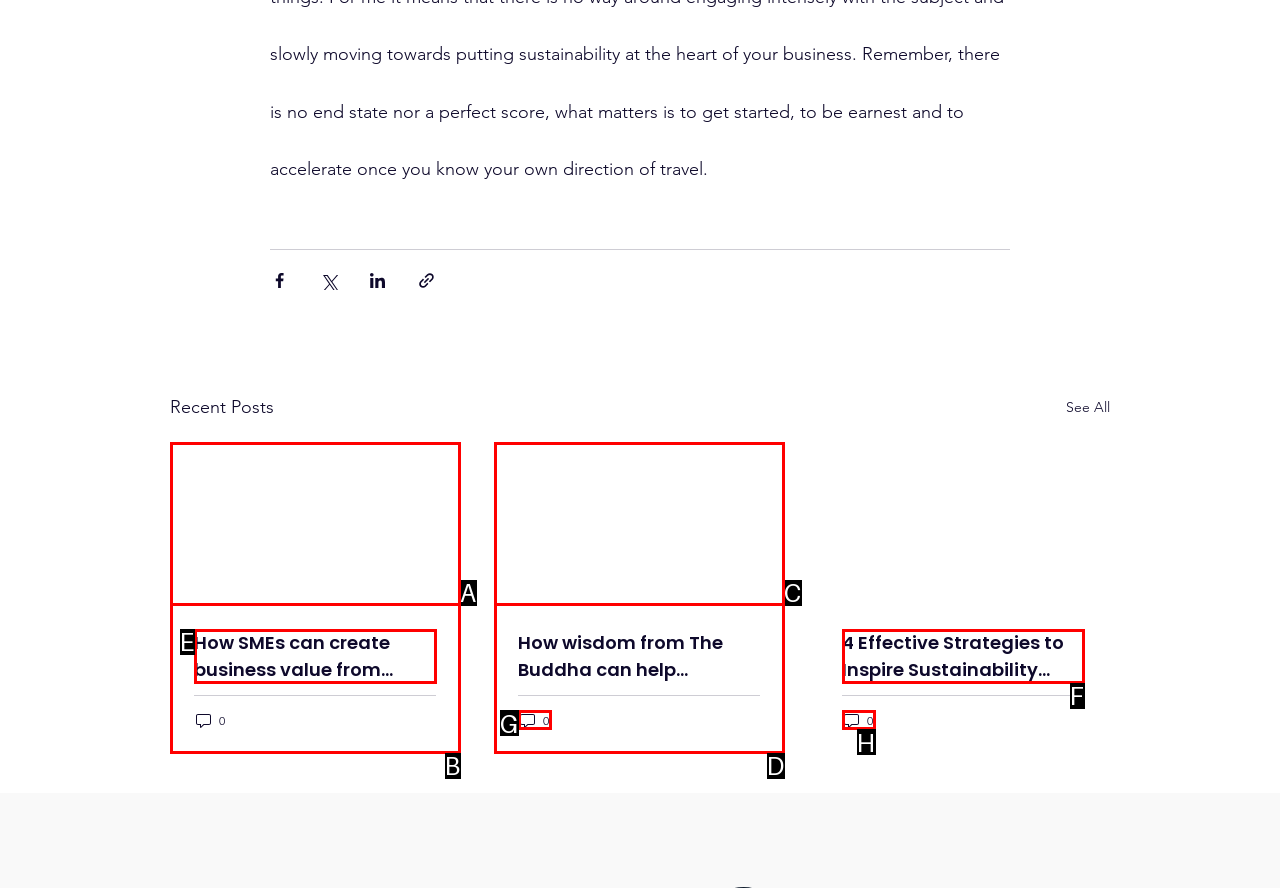Given the element description: 0, choose the HTML element that aligns with it. Indicate your choice with the corresponding letter.

H